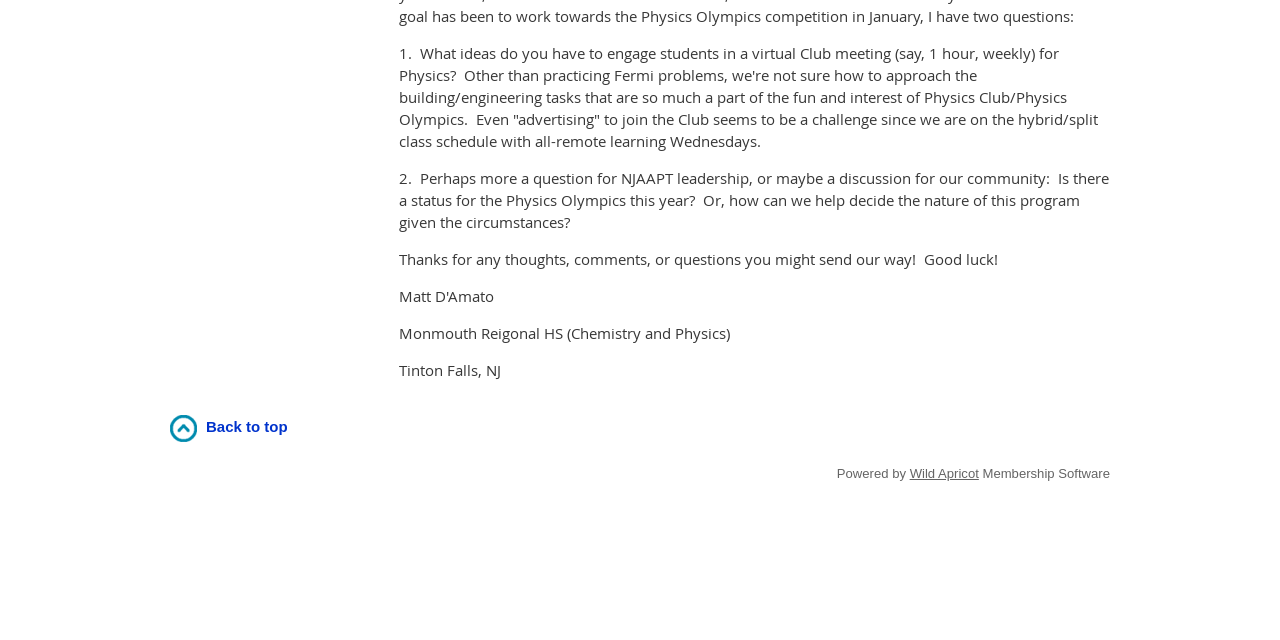Bounding box coordinates are given in the format (top-left x, top-left y, bottom-right x, bottom-right y). All values should be floating point numbers between 0 and 1. Provide the bounding box coordinate for the UI element described as: Wild Apricot

[0.711, 0.728, 0.765, 0.752]